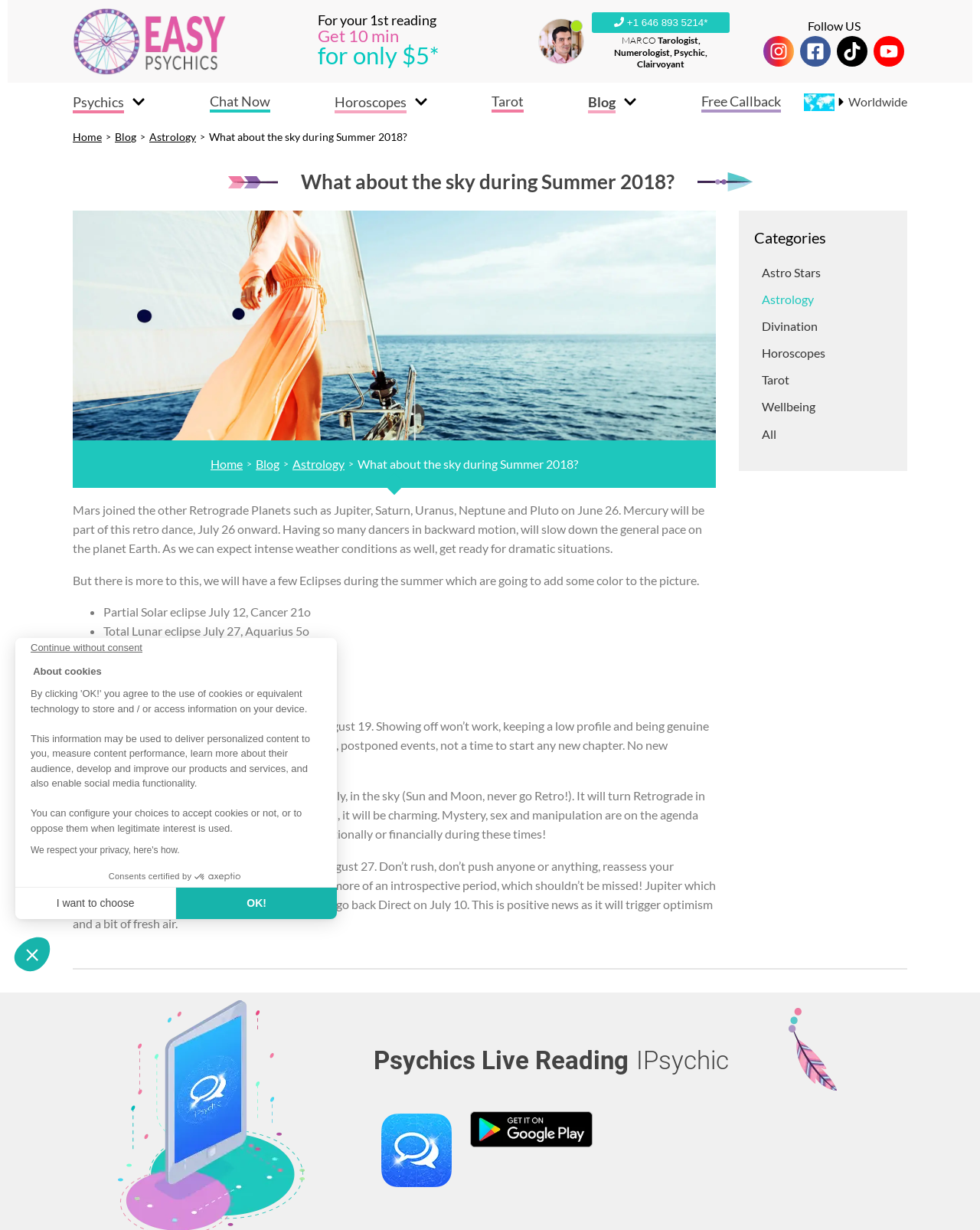Generate a thorough caption that explains the contents of the webpage.

The webpage is about astrology and psychic readings. At the top, there is a heading "What about the sky during Summer 2018?" followed by a brief description of the planetary movements and their effects on the planet Earth. Below this, there are several links to different sections of the website, including "Psychics", "Horoscopes", "Tarot", and "Blog".

On the left side, there is a profile image of Marco, a tarologist, numerologist, psychic, and clairvoyant, along with his contact information and a button to call him. Below this, there are social media links and a "Follow US" button.

The main content of the webpage is divided into sections. The first section discusses the effects of Mars and Mercury retrograding, including intense weather conditions and dramatic situations. The second section lists three eclipses occurring during the summer, including a partial solar eclipse and a total lunar eclipse.

The next section, "What to expect this summer?", provides more information about the planetary movements and their effects on human behavior. It advises against showing off, being genuine, and keeping a low profile during Mercury's retrograde in Leo. It also discusses Venus' retrograde in Scorpio and Mars' retrograde in Aquarius.

Below this, there is a section titled "Categories" with links to different categories, including "Astro Stars", "Astrology", "Divination", "Horoscopes", "Tarot", and "Wellbeing".

At the bottom of the page, there is a section promoting a live reading app, IPsychic, with links to download it from Google Play and the Apple Store. There is also a decorative image of a feather and a consent management platform dialog box that allows users to configure their cookie preferences.